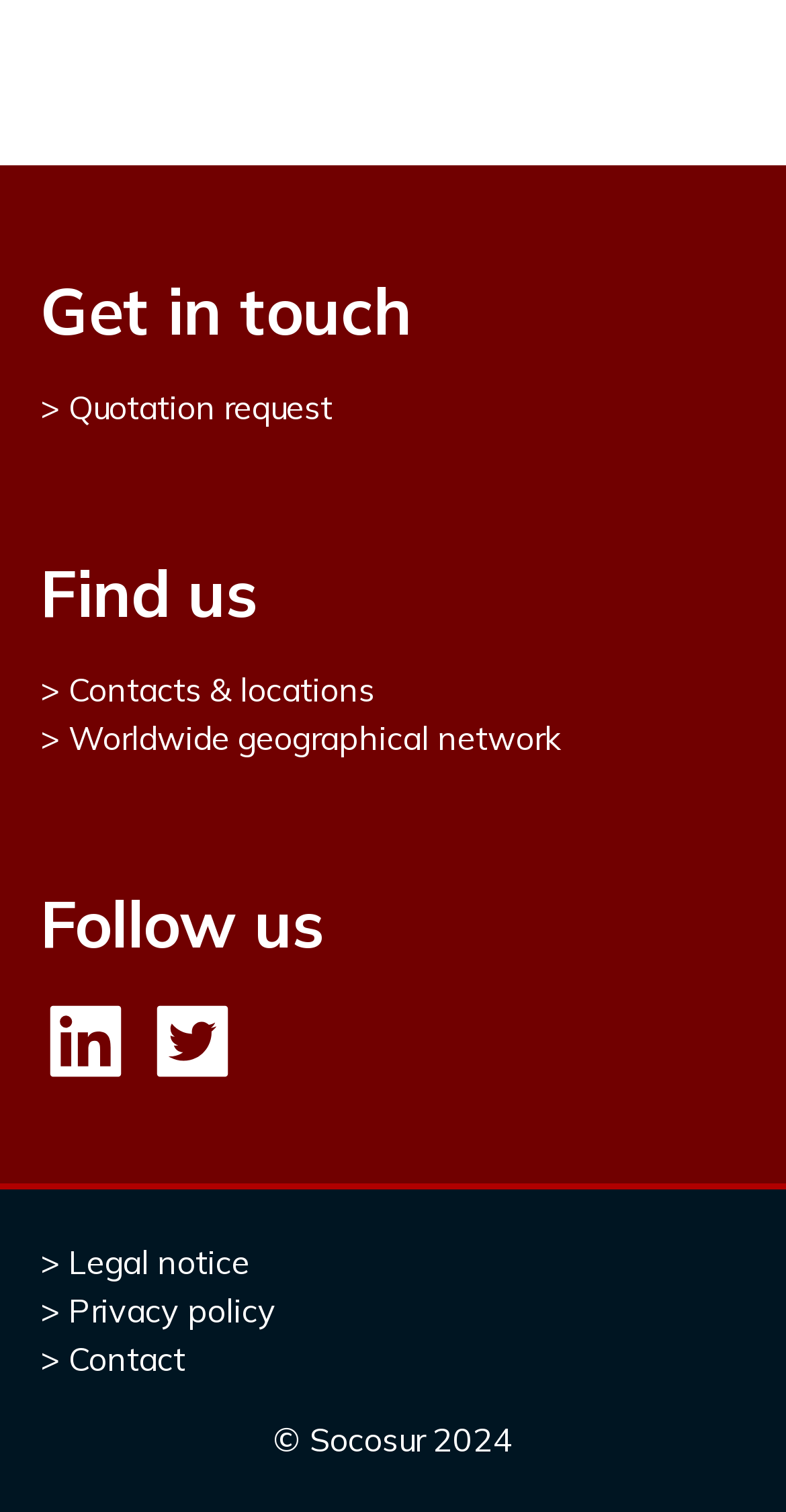Locate the bounding box of the UI element described in the following text: "Contacts & locations".

[0.051, 0.443, 0.477, 0.469]